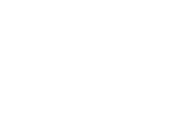Provide a comprehensive description of the image.

The image features a graphic representing the "United States" icon, suggesting themes of nationality or a focus on products available within the U.S. market. It is part of the website's user interface related to age verification, where users are prompted to confirm their age before accessing content. This age gate ensures compliance with legal regulations for selling products that may have age restrictions, such as smoking accessories. The visual style of the icon aligns with the overall branding of the site, which emphasizes a tobacco-inspired product offering, specifically the "CROP KINGZ - TOBACCO INSPIRED WRAPS." The context implies a focus on responsible shopping practices in the tobacco culture.